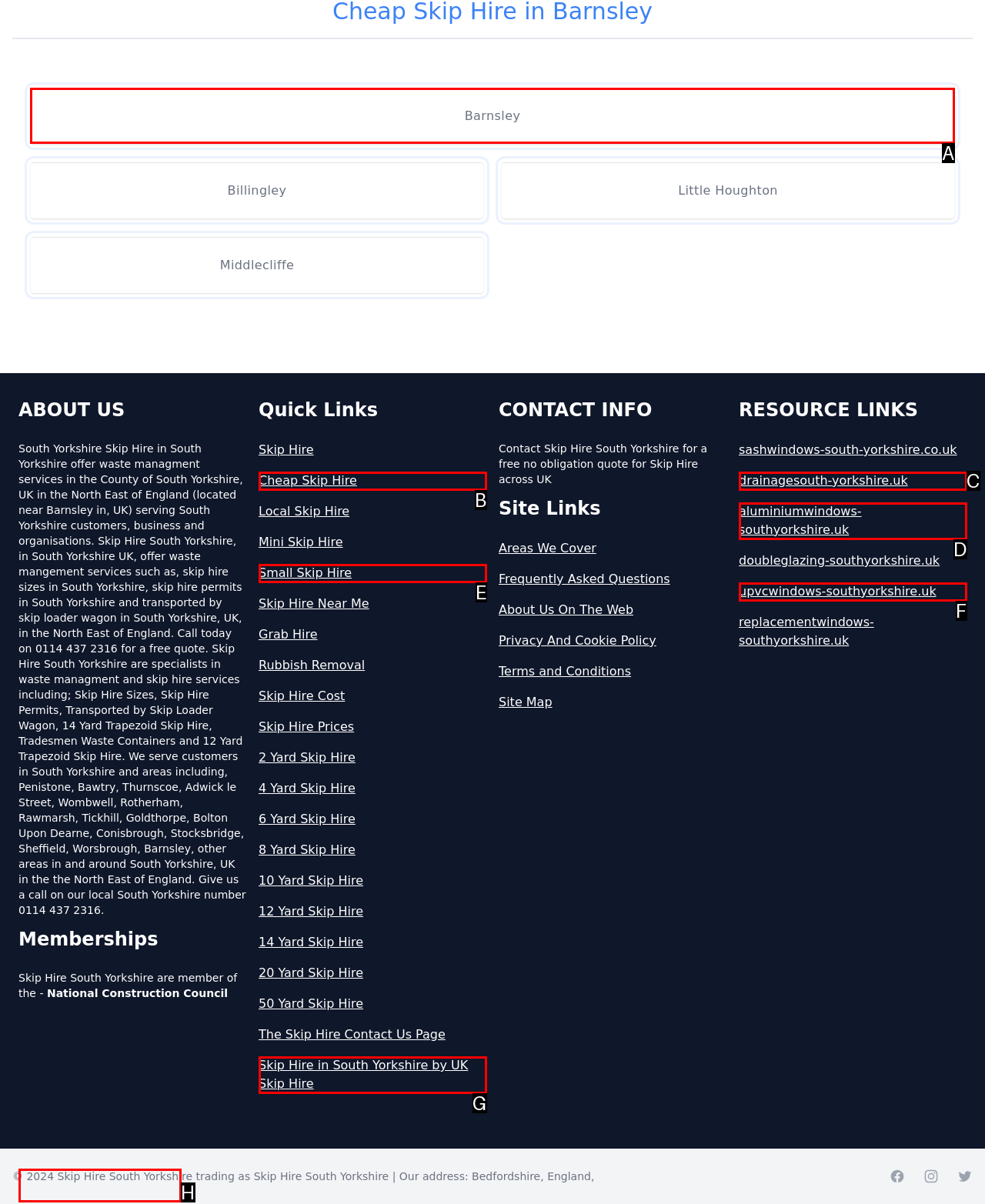Look at the highlighted elements in the screenshot and tell me which letter corresponds to the task: Click on 'Barnsley'.

A